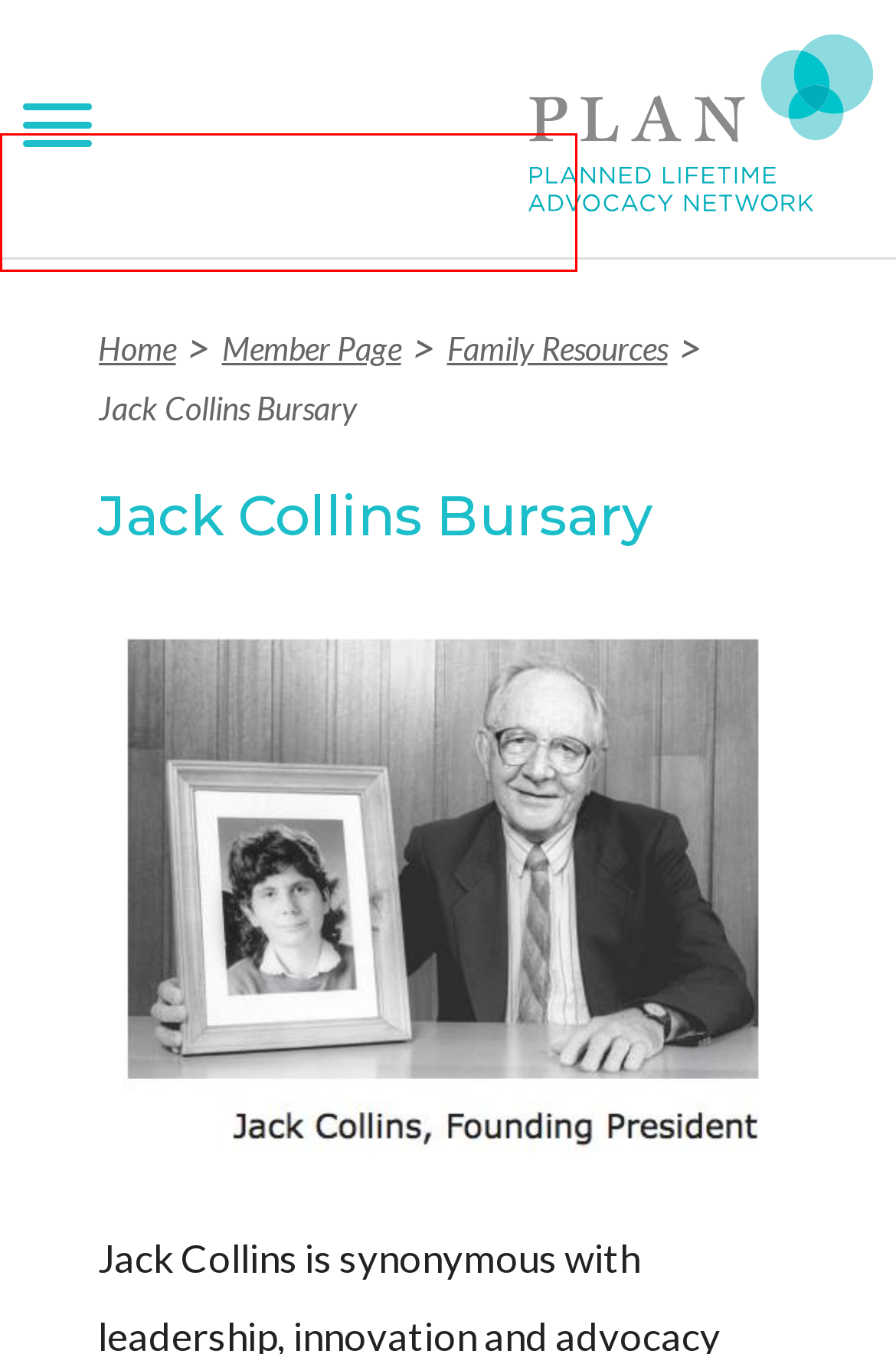Examine the screenshot of a webpage with a red bounding box around a specific UI element. Identify which webpage description best matches the new webpage that appears after clicking the element in the red bounding box. Here are the candidates:
A. Financial Reports - Planned Lifetime Advocacy Network
B. Affiliate Organizations - Planned Lifetime Advocacy Network
C. Who We Are - Planned Lifetime Advocacy Network
D. Current Opportunities - Planned Lifetime Advocacy Network
E. Resources - Planned Lifetime Advocacy Network
F. Join Us - Planned Lifetime Advocacy Network
G. Plan Institute for Caring Citizenship - Planned Lifetime Advocacy Network
H. Member Page - Planned Lifetime Advocacy Network

C